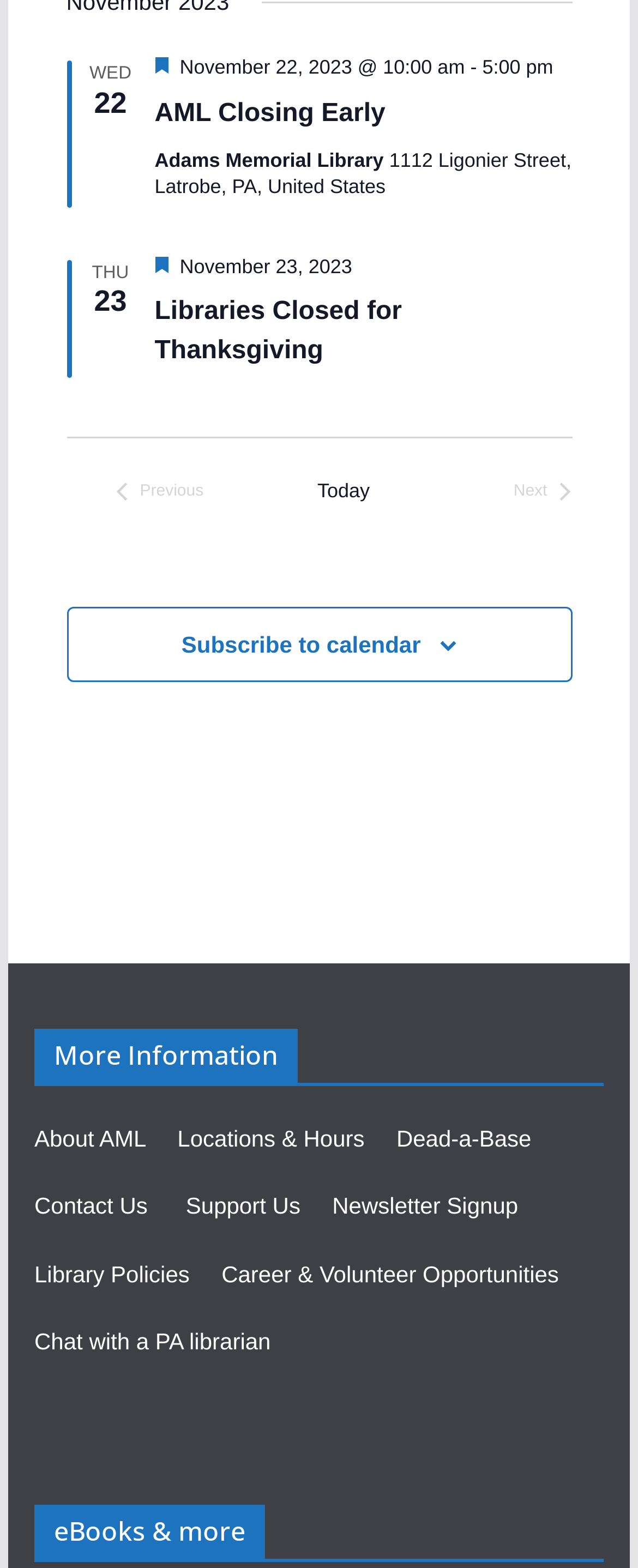Provide your answer in one word or a succinct phrase for the question: 
How many navigation buttons are there?

3